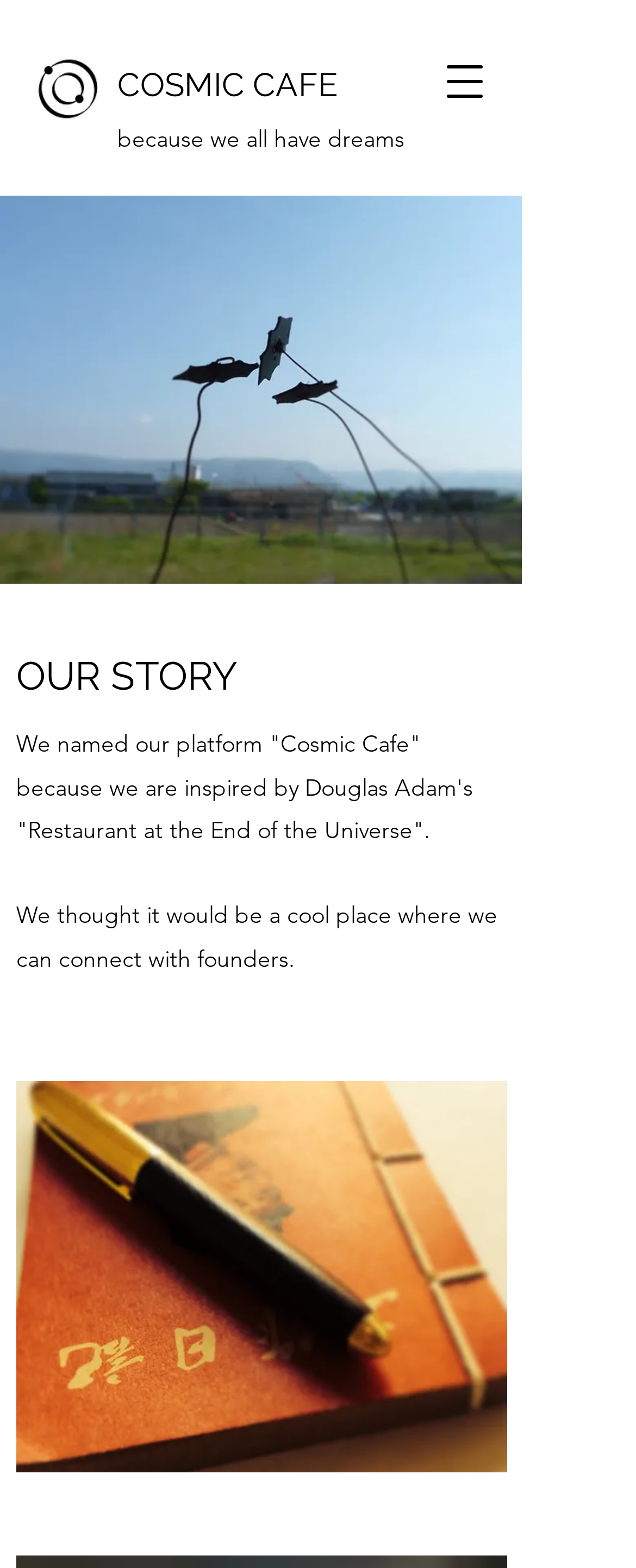How many images are on the page?
Examine the screenshot and reply with a single word or phrase.

3